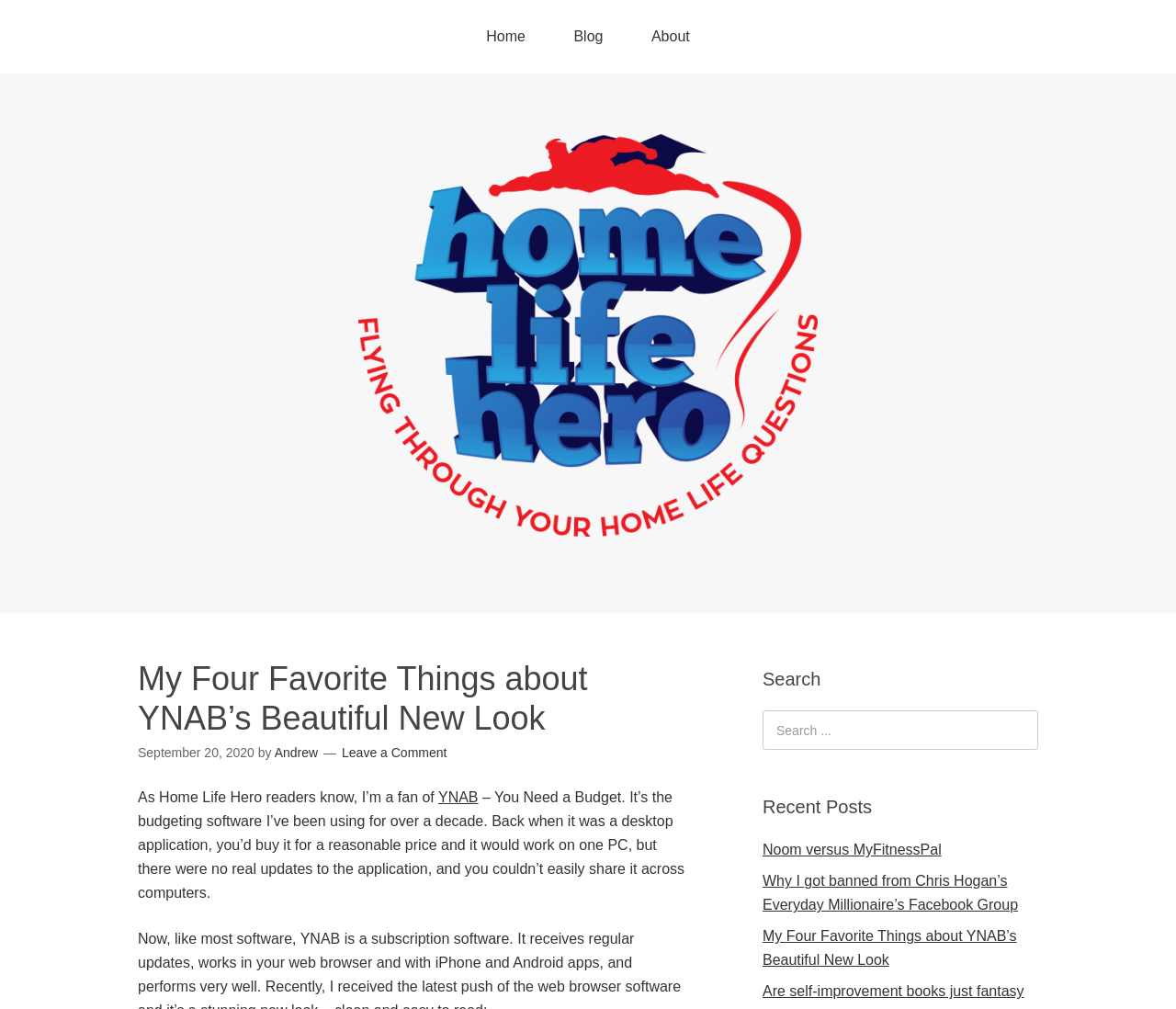Determine the bounding box coordinates of the region I should click to achieve the following instruction: "read about Noom versus MyFitnessPal". Ensure the bounding box coordinates are four float numbers between 0 and 1, i.e., [left, top, right, bottom].

[0.648, 0.835, 0.801, 0.85]